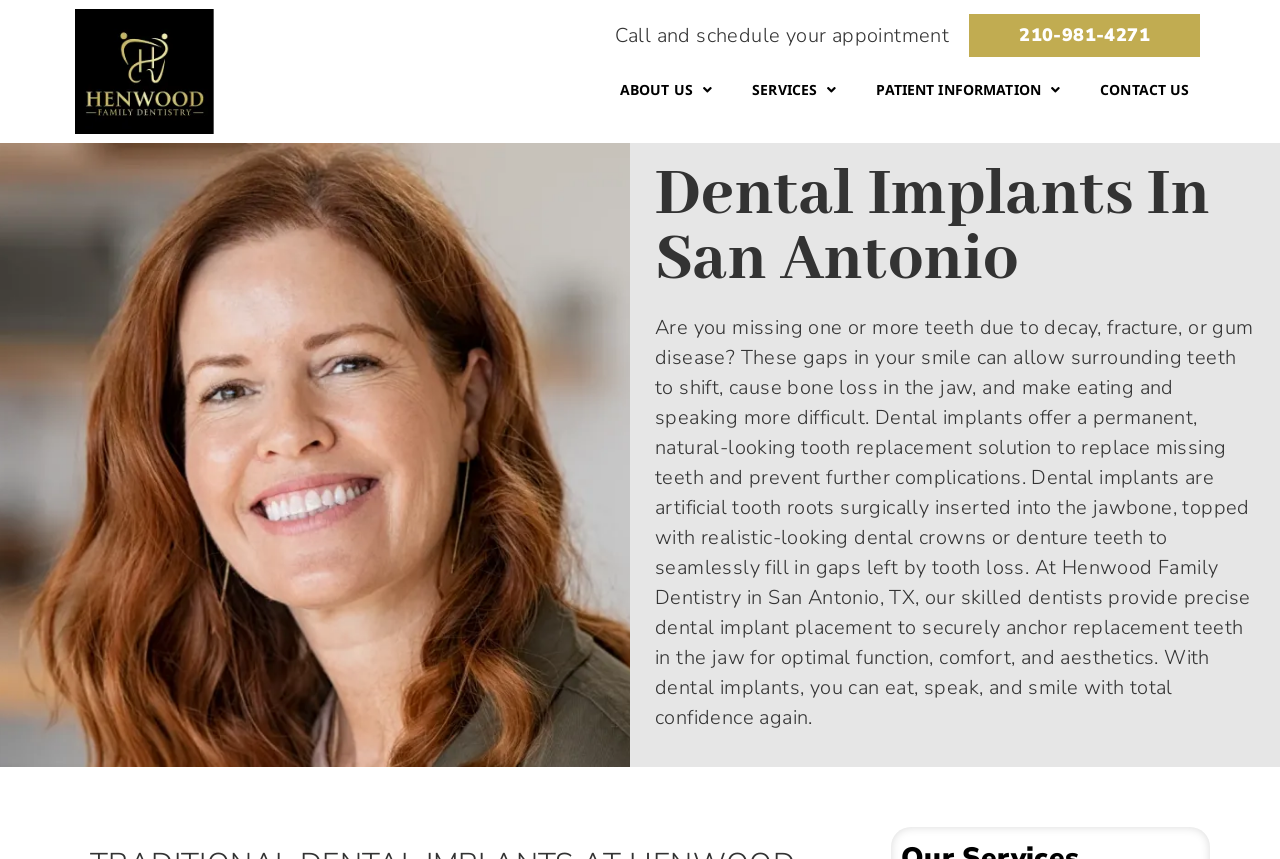Please answer the following question using a single word or phrase: 
What is the phone number to schedule an appointment?

210-981-4271